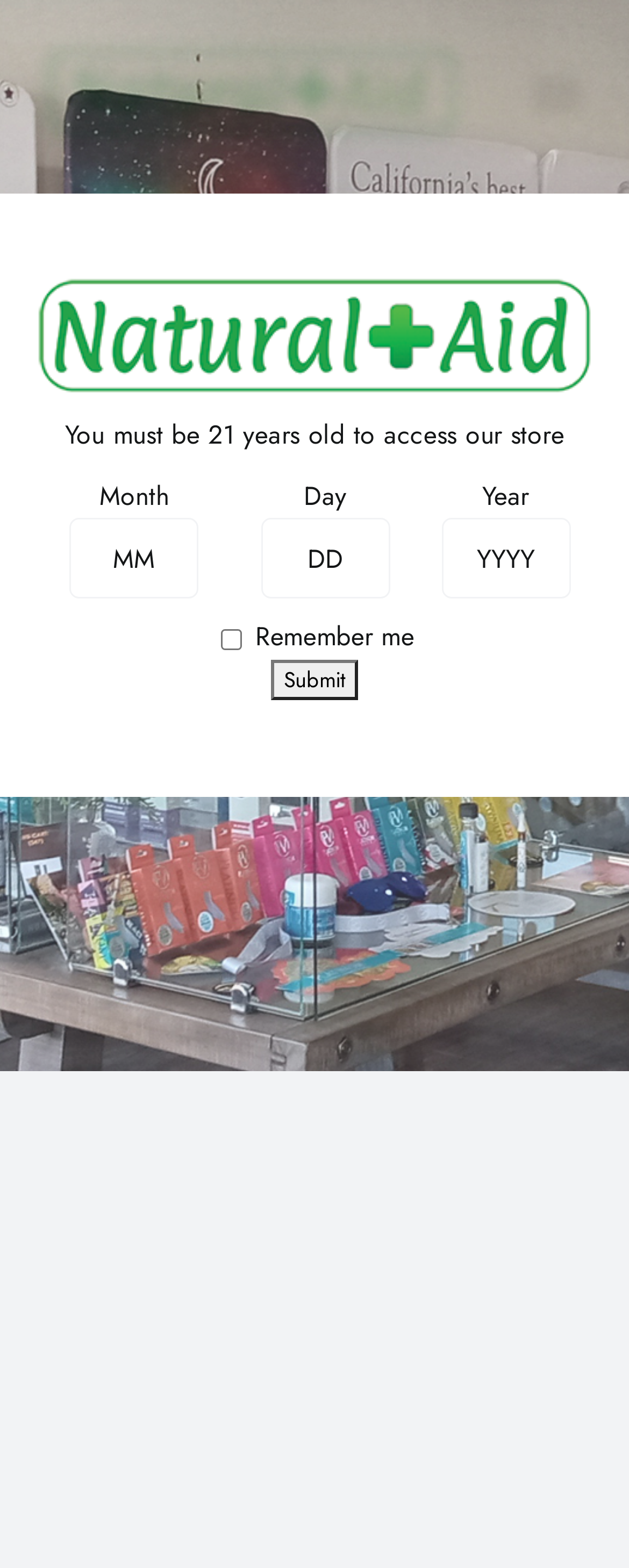Locate the bounding box coordinates of the clickable area to execute the instruction: "Get contact information". Provide the coordinates as four float numbers between 0 and 1, represented as [left, top, right, bottom].

None